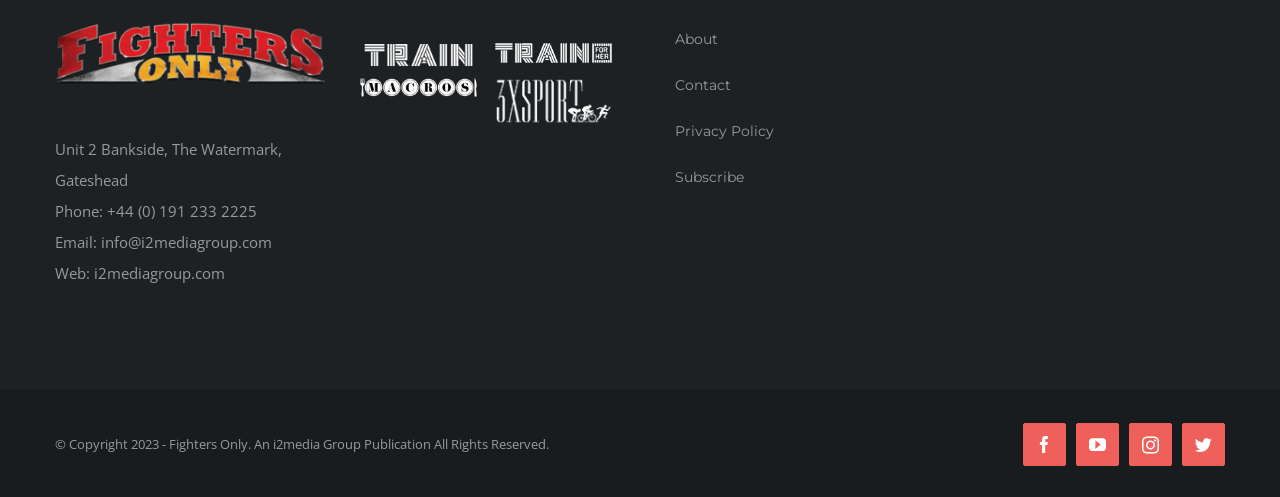Please identify the bounding box coordinates of the element that needs to be clicked to perform the following instruction: "Go to the 'Contact' page".

[0.512, 0.126, 0.722, 0.219]